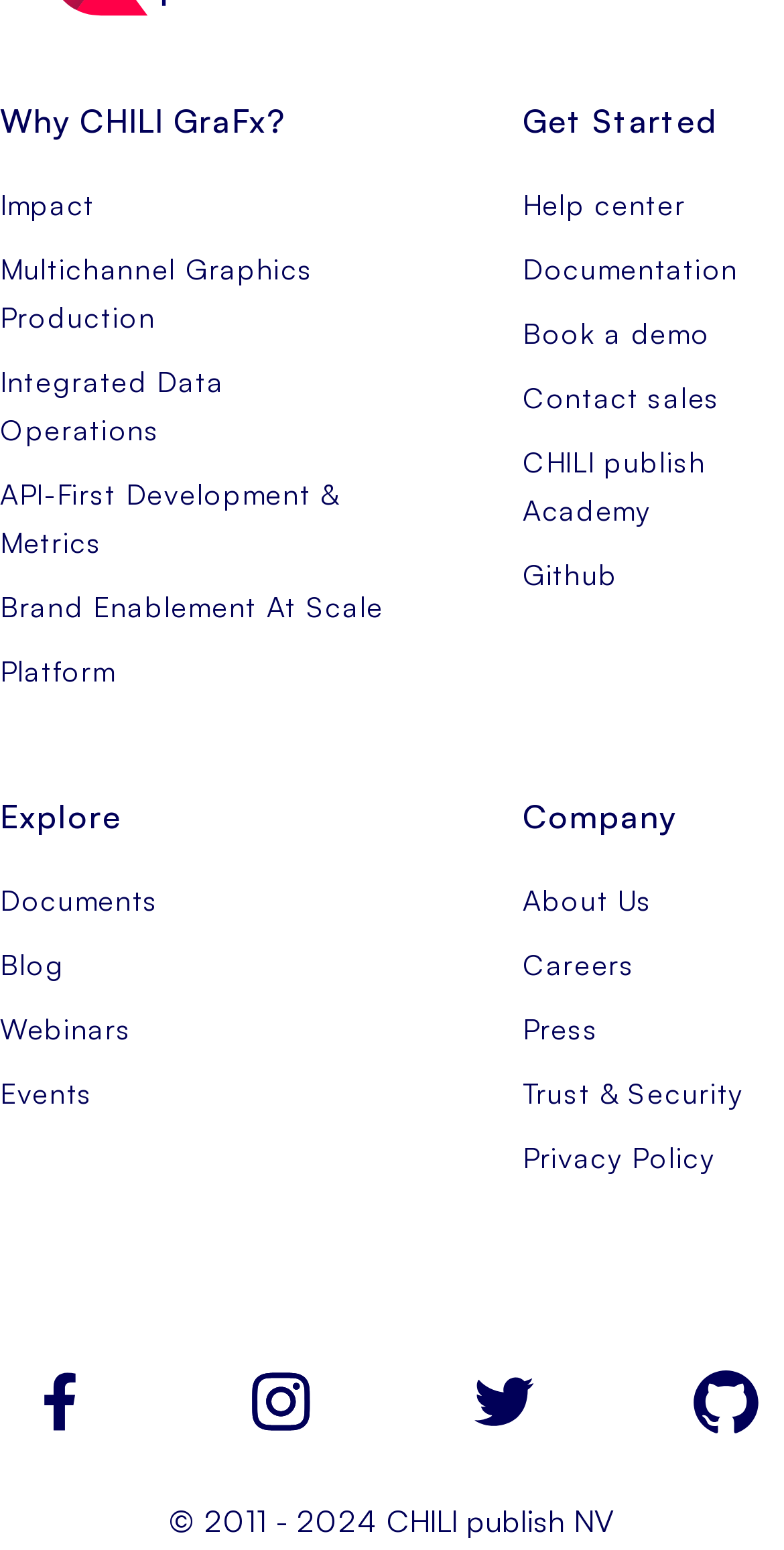What is the position of the 'Submit' button?
By examining the image, provide a one-word or phrase answer.

Below the textbox